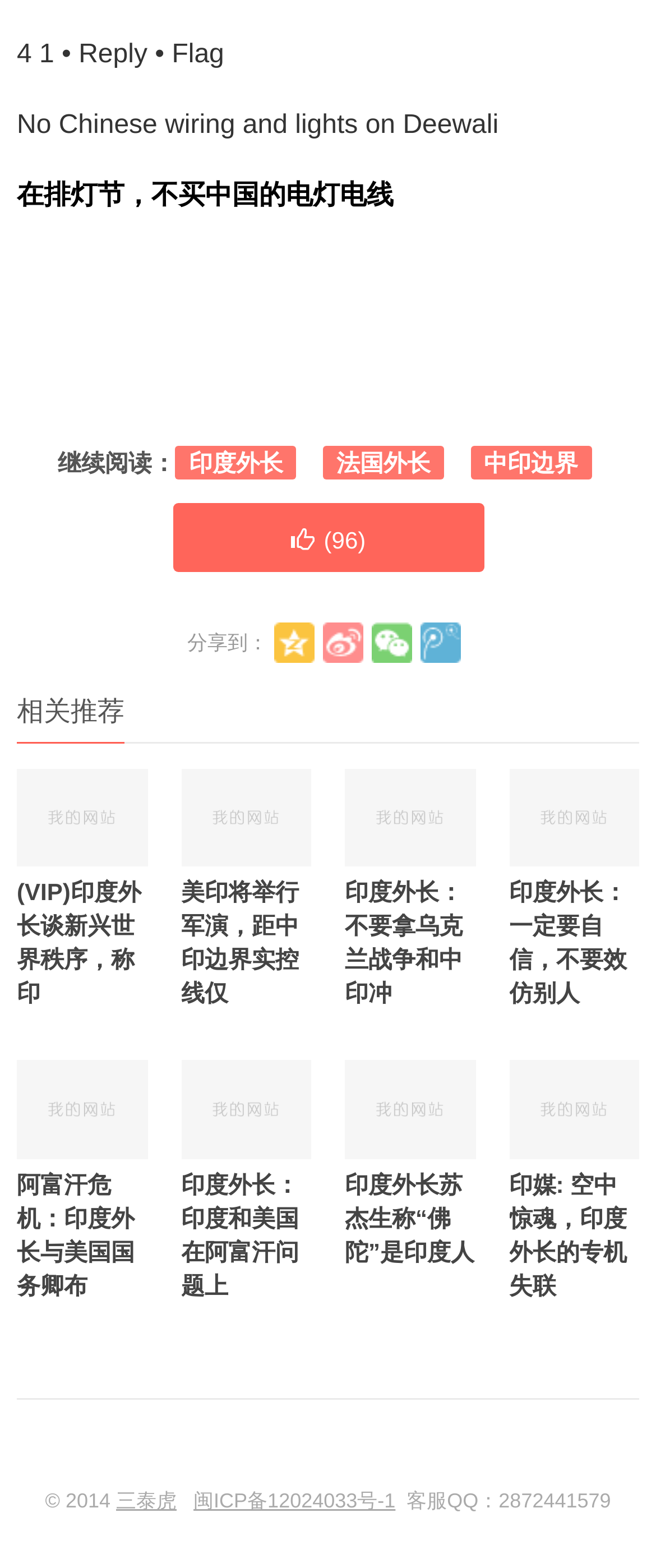Give a succinct answer to this question in a single word or phrase: 
How many sharing options are available?

4